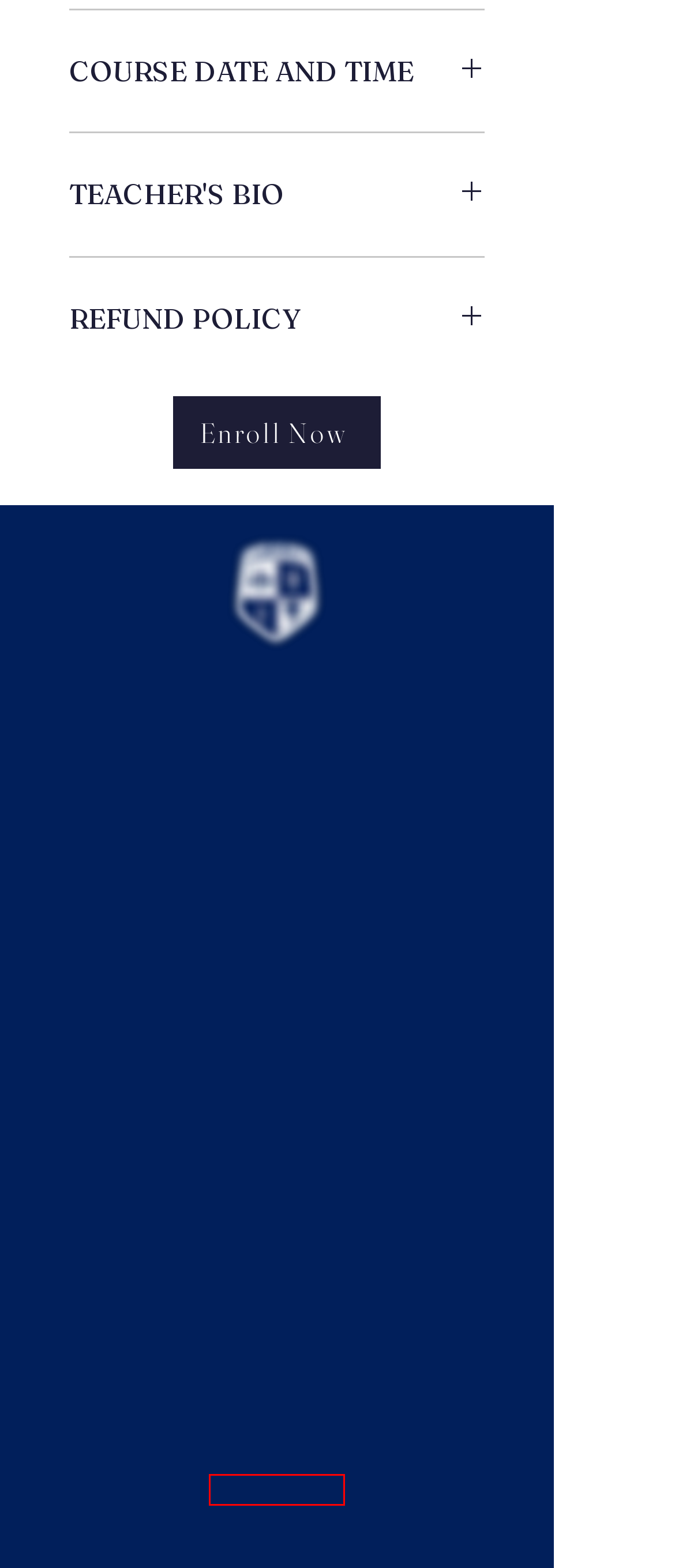Inspect the provided webpage screenshot, concentrating on the element within the red bounding box. Select the description that best represents the new webpage after you click the highlighted element. Here are the candidates:
A. Contact | Halton Raakel School
B. Events | Halton Raakel School
C. College Board - SAT, AP, College Search and Admission Tools
D. 中文 | Halton Raakel School
E. Partners | Halton Raakel School
F. About Us | Halton Raakel School
G. IELTS | Welcome to IELTS
H. Admissions | Halton Raakel School

C